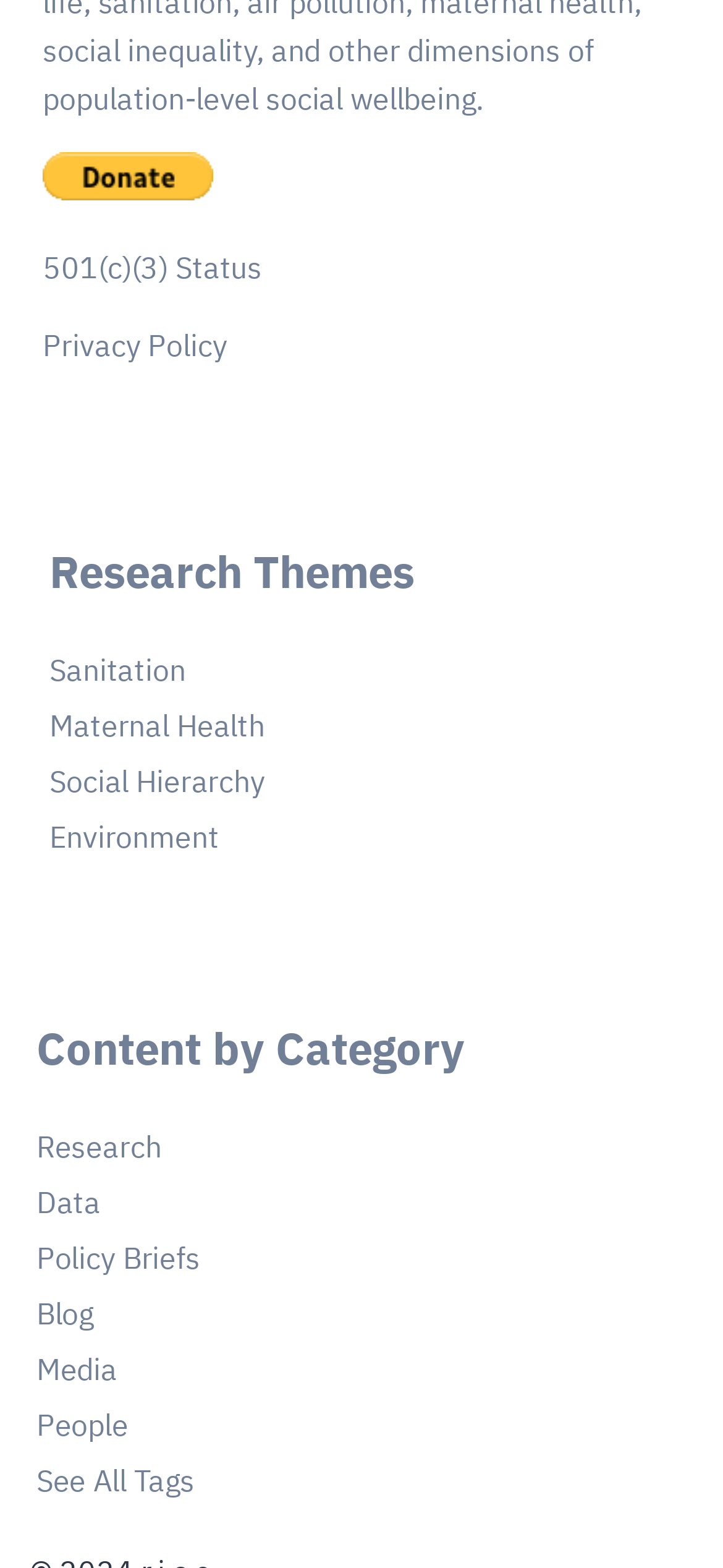Using the image as a reference, answer the following question in as much detail as possible:
What is the first link in the 'Middle Footer Column' region?

I looked at the links under the 'Research Themes' heading in the 'Middle Footer Column' region and found that the first link is 'Sanitation'.